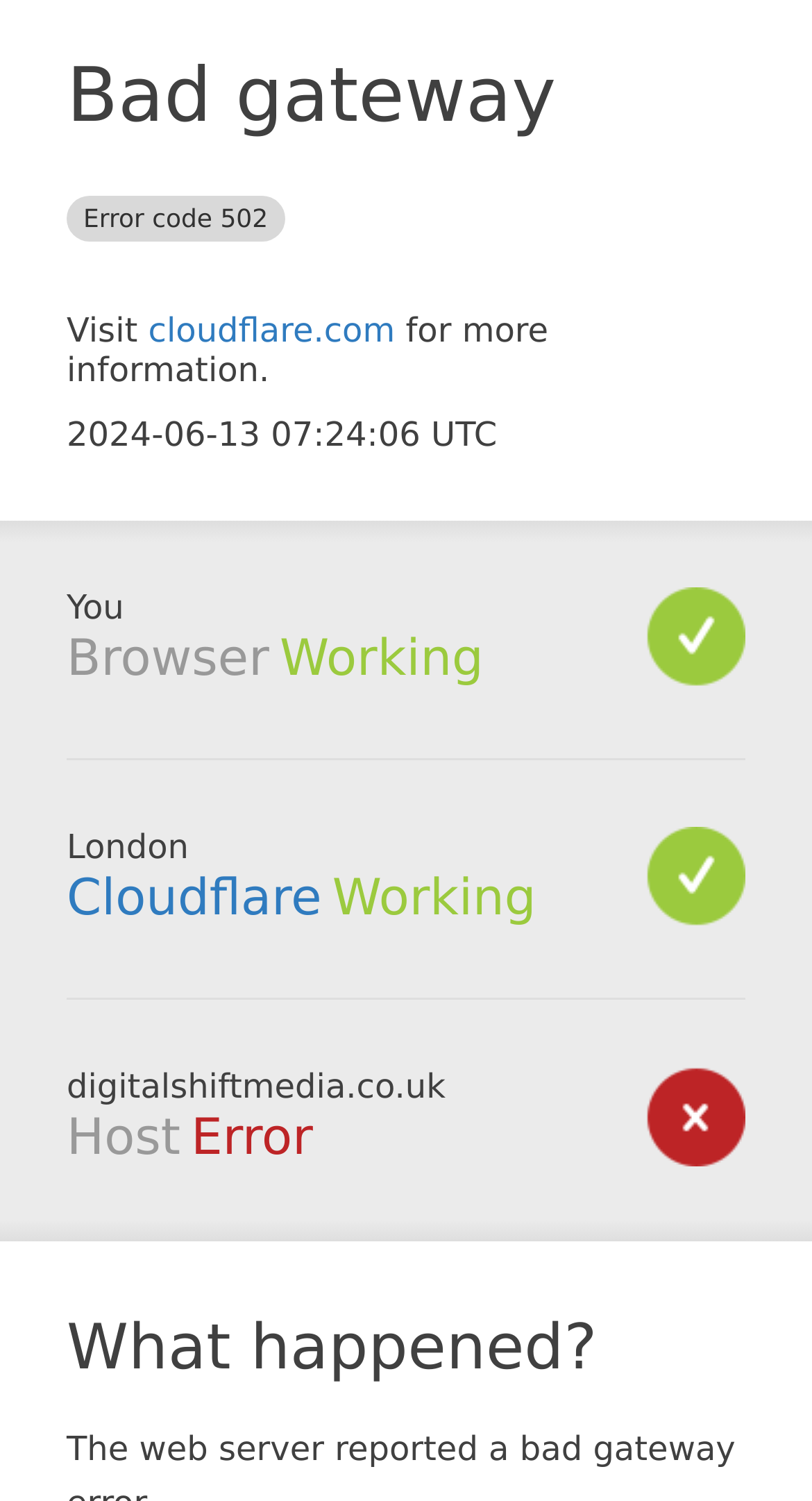What is the error code?
Answer the question with just one word or phrase using the image.

502